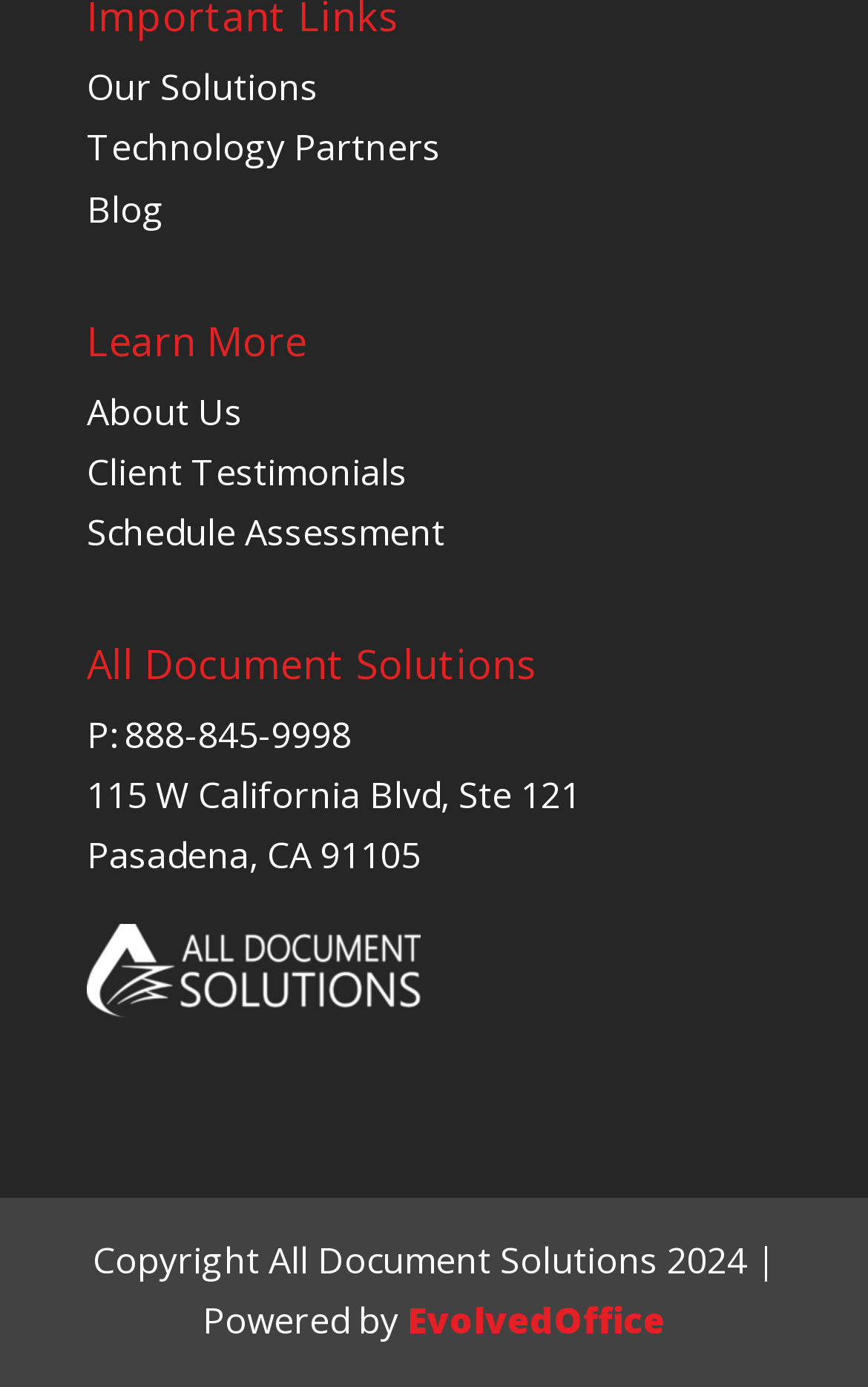Calculate the bounding box coordinates of the UI element given the description: "input value="1" aria-label="Quantity" value="1"".

None